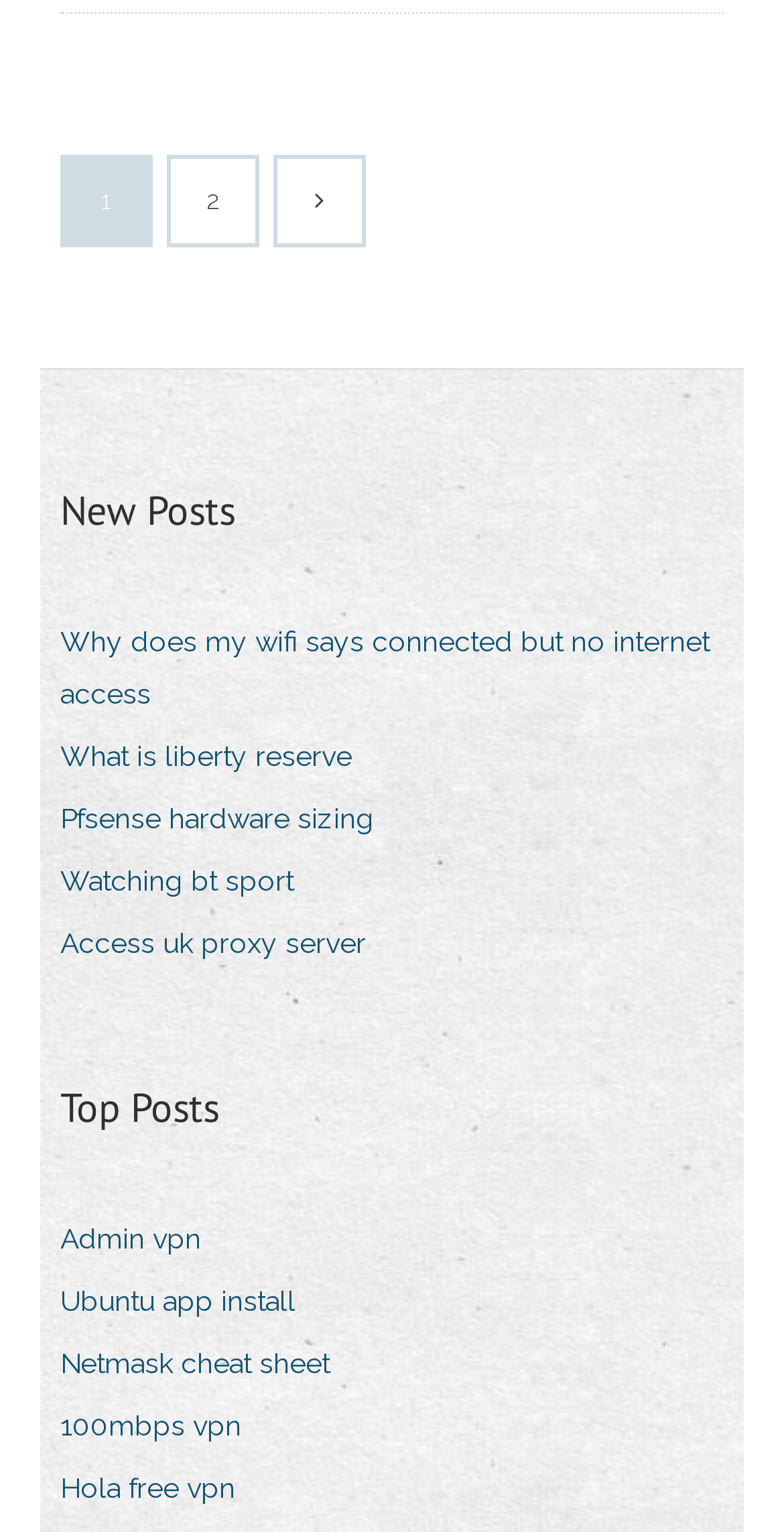What is the first link on the webpage?
Answer the question using a single word or phrase, according to the image.

2